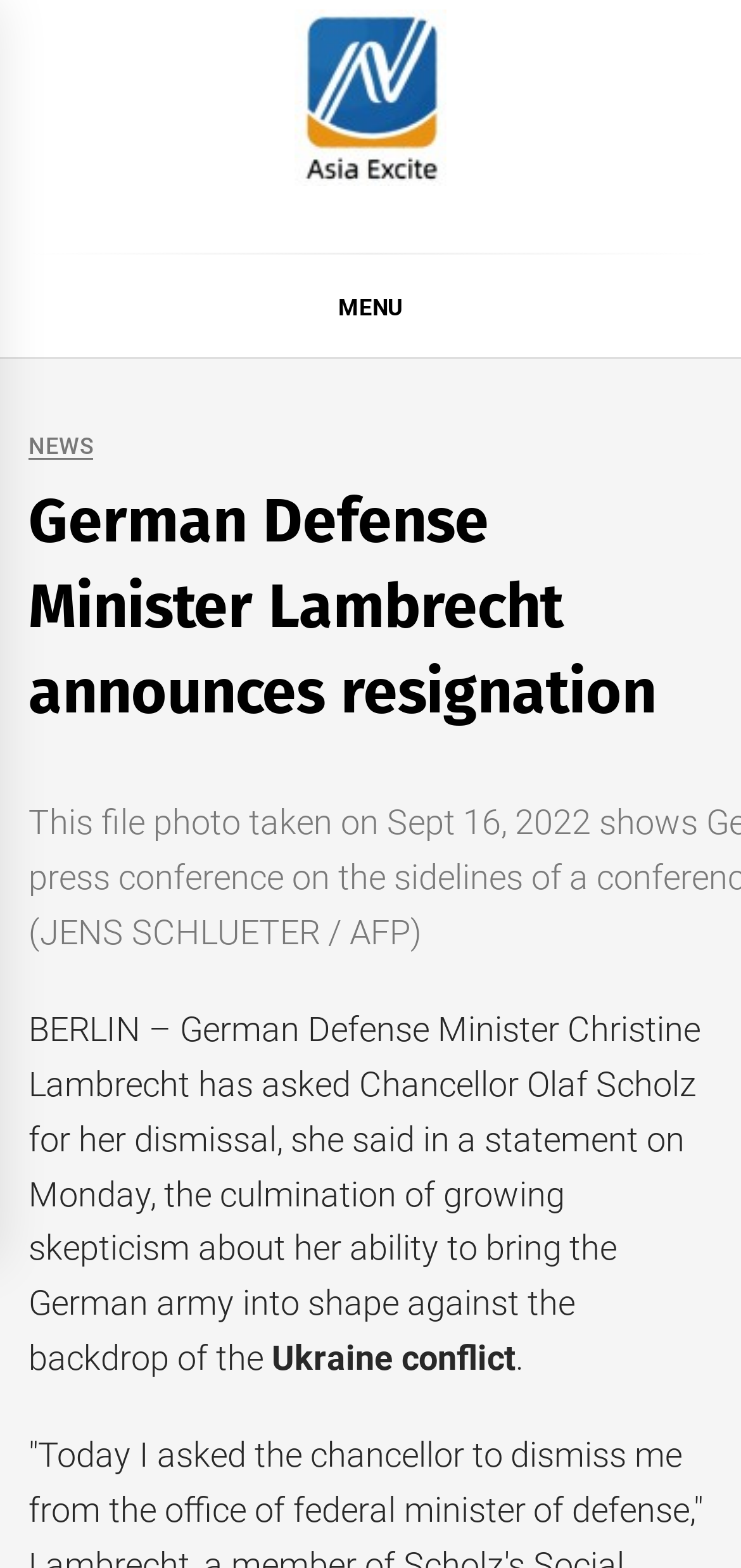Deliver a detailed narrative of the webpage's visual and textual elements.

The webpage is about German Defense Minister Lambrecht's resignation, as announced in a statement on Monday. At the top left of the page, there is a link to "Asia Excite" accompanied by an image with the same name. Below this, there is a static text "Asia Hot News and Financial Events". 

To the right of the "Asia Excite" link and image, there is a menu bar with a "MENU" link. Below the menu bar, there are links to "NEWS" and a heading that summarizes the main content of the page, which is about German Defense Minister Lambrecht's resignation. 

The main content is divided into two paragraphs. The first paragraph starts with "BERLIN – German Defense Minister Christine Lambrecht has asked Chancellor Olaf Scholz for her dismissal, she said in a statement on Monday, the culmination of growing skepticism about her ability to bring the German army into shape against the backdrop of the". The second paragraph is a continuation of the first, mentioning the "Ukraine conflict".